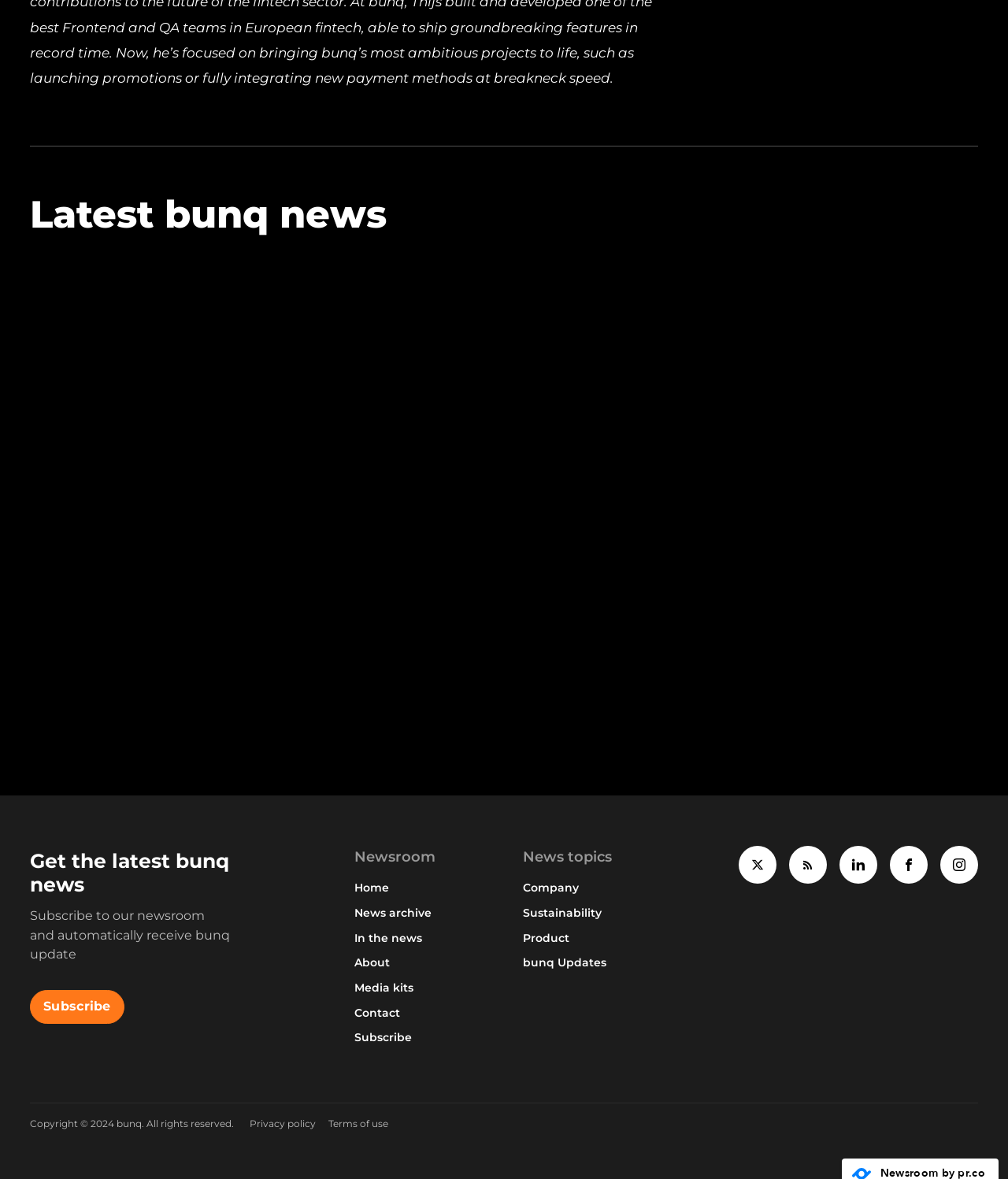Please answer the following question using a single word or phrase: 
What is the purpose of the 'Subscribe' button?

To receive bunq updates